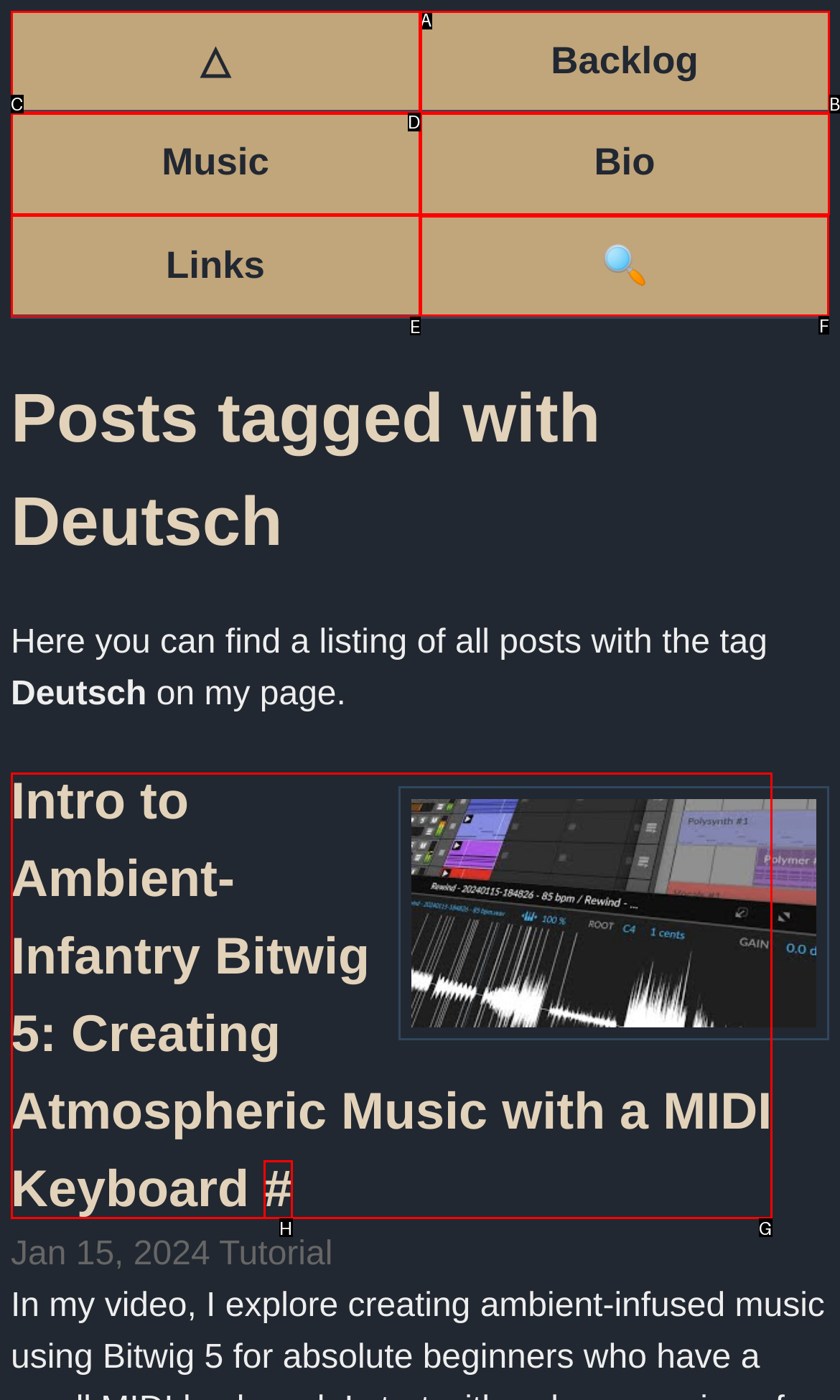Point out the HTML element I should click to achieve the following task: Click the 🔍 search icon Provide the letter of the selected option from the choices.

F